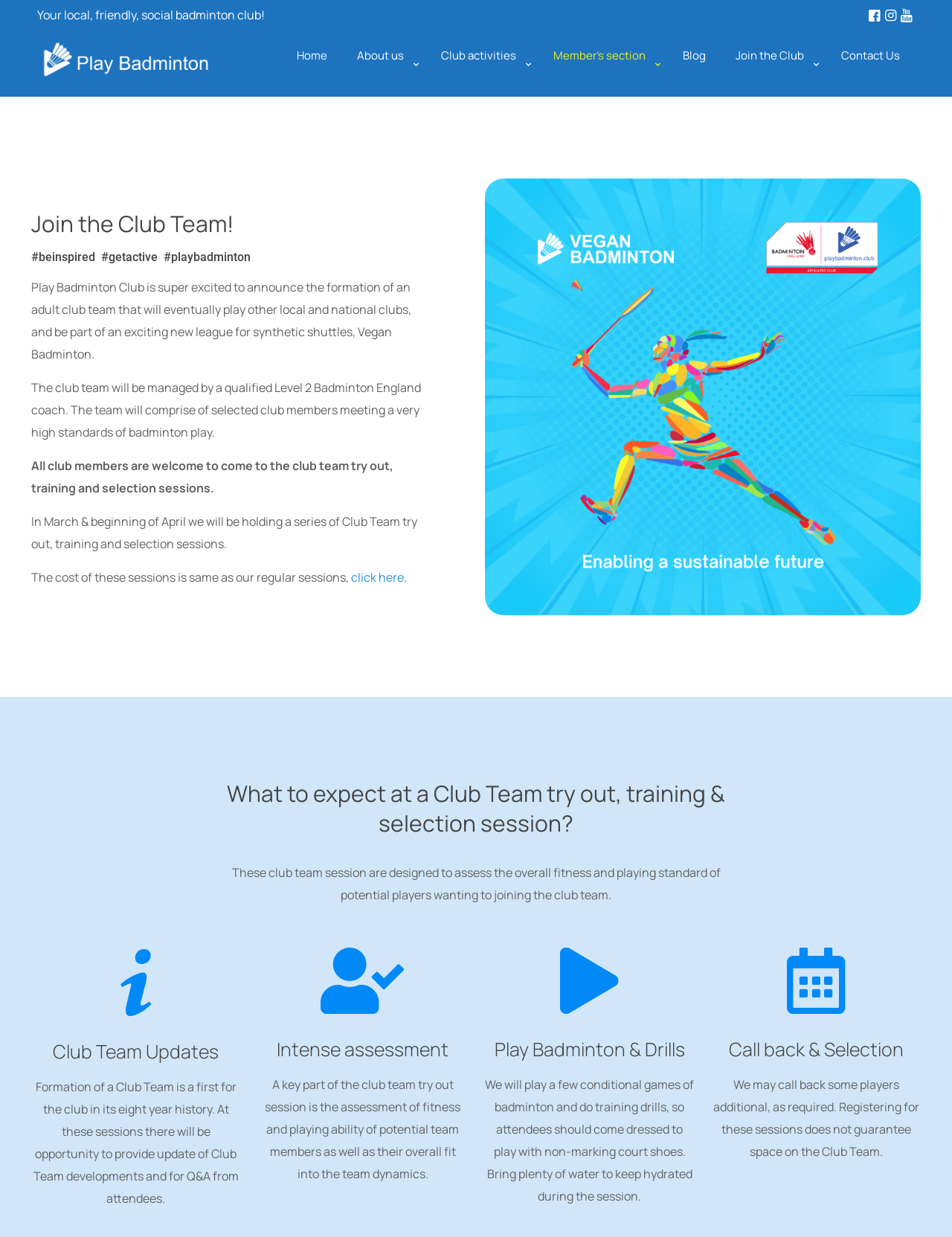What is the cost of the club team try out sessions?
Give a one-word or short-phrase answer derived from the screenshot.

Same as regular sessions